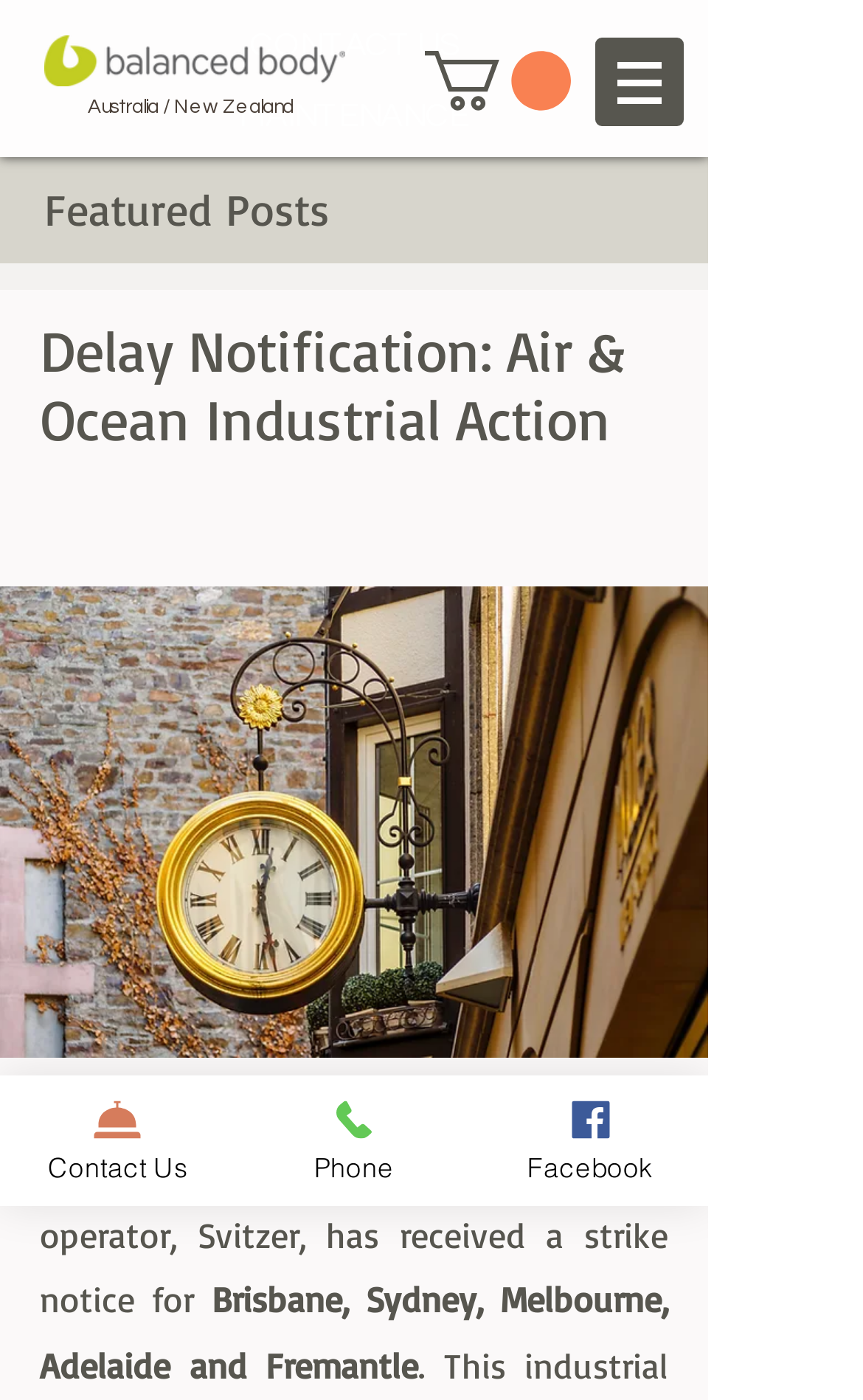What is the name of the tug boat operator?
From the image, respond with a single word or phrase.

Svitzer